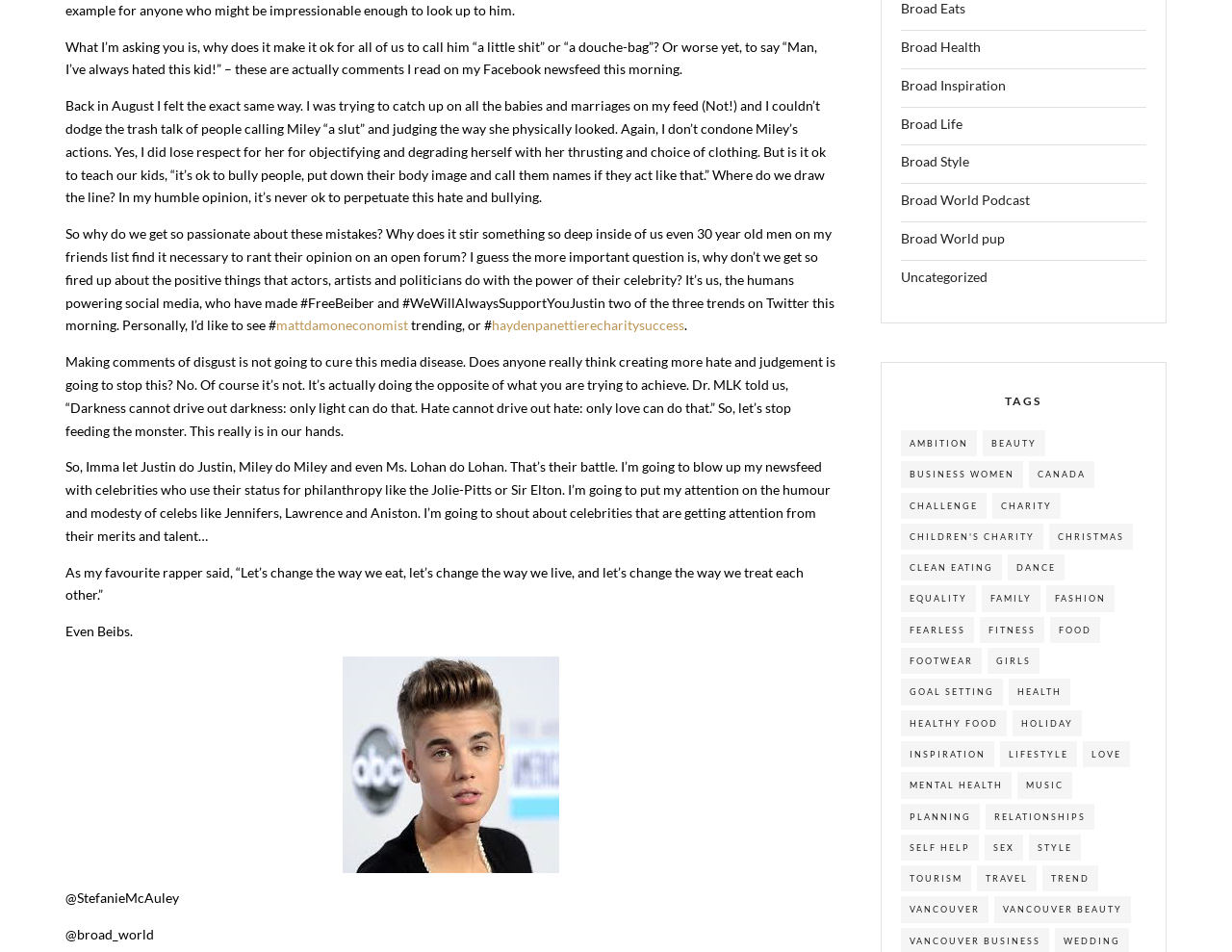Respond to the following question with a brief word or phrase:
What is the category of the link 'haydenpanettierecharitysuccess'?

CHARITY